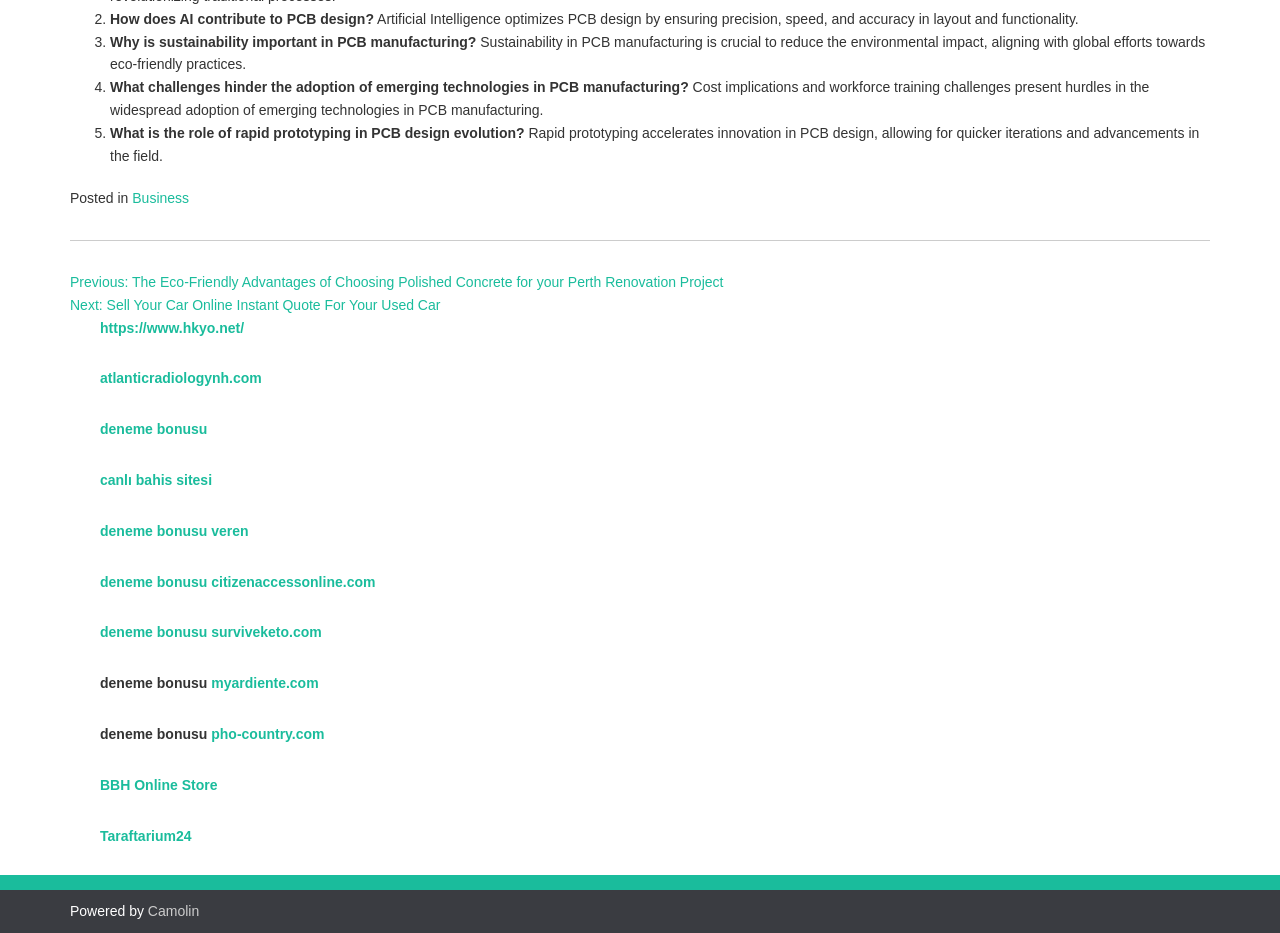How many navigation links are there?
Refer to the image and give a detailed answer to the query.

I looked at the navigation element with ID 21, and it has two link elements with IDs 166 and 167, which are children of the navigation element.